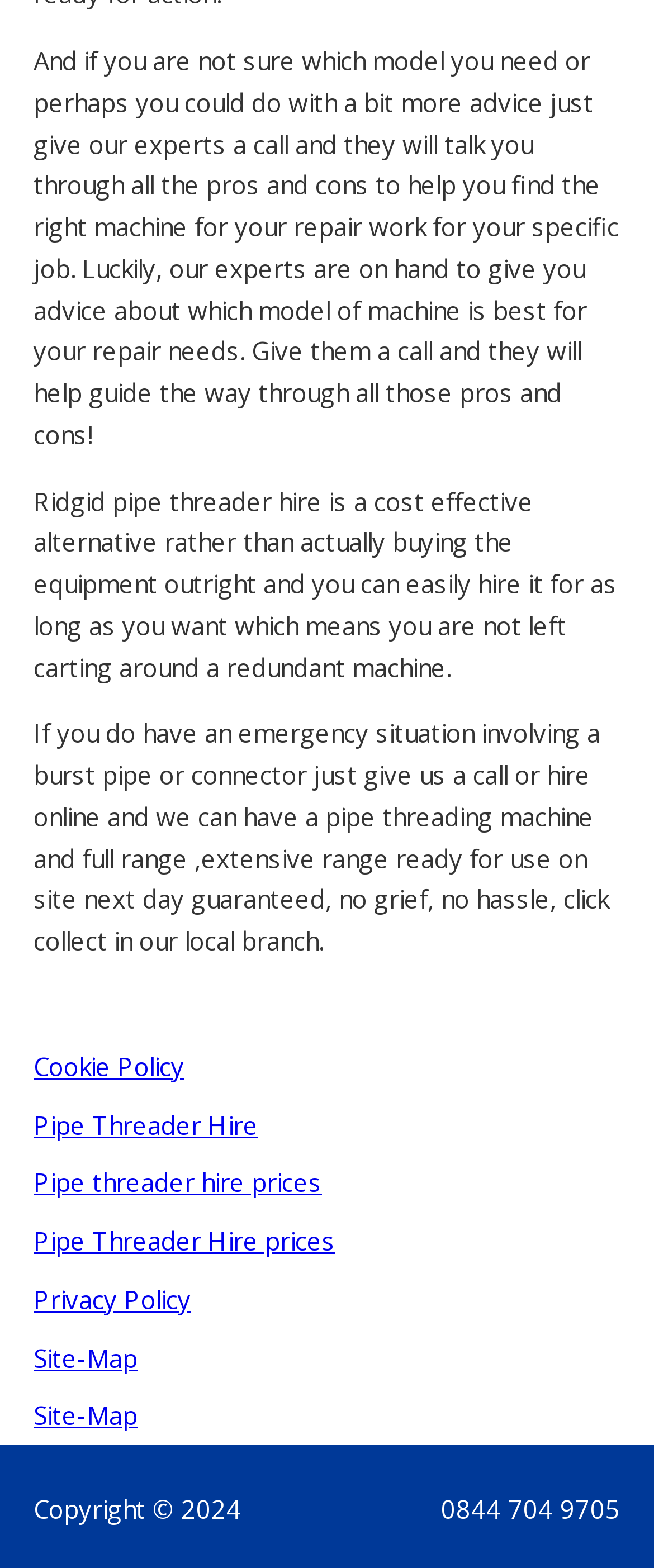How many links are available at the bottom of the page?
Identify the answer in the screenshot and reply with a single word or phrase.

8